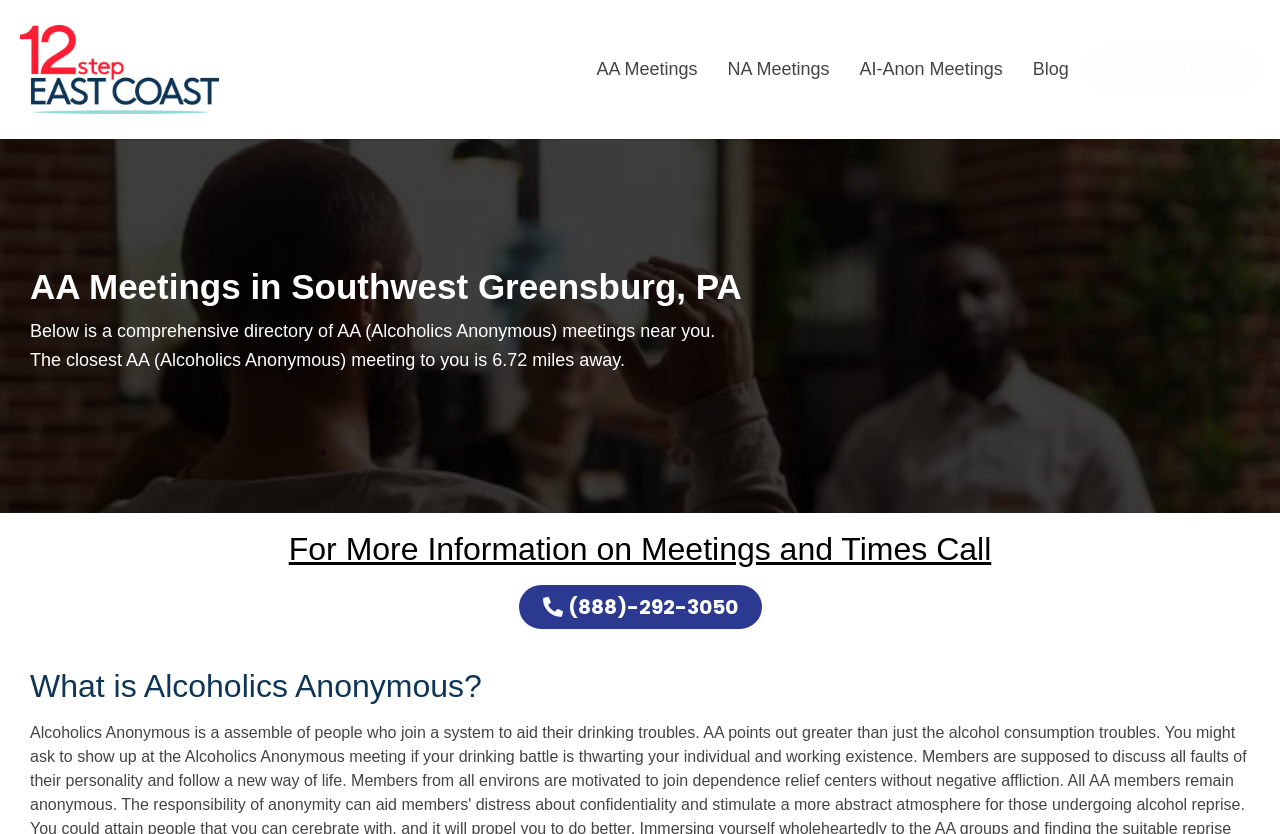Please extract the webpage's main title and generate its text content.

AA Meetings in Southwest Greensburg, PA